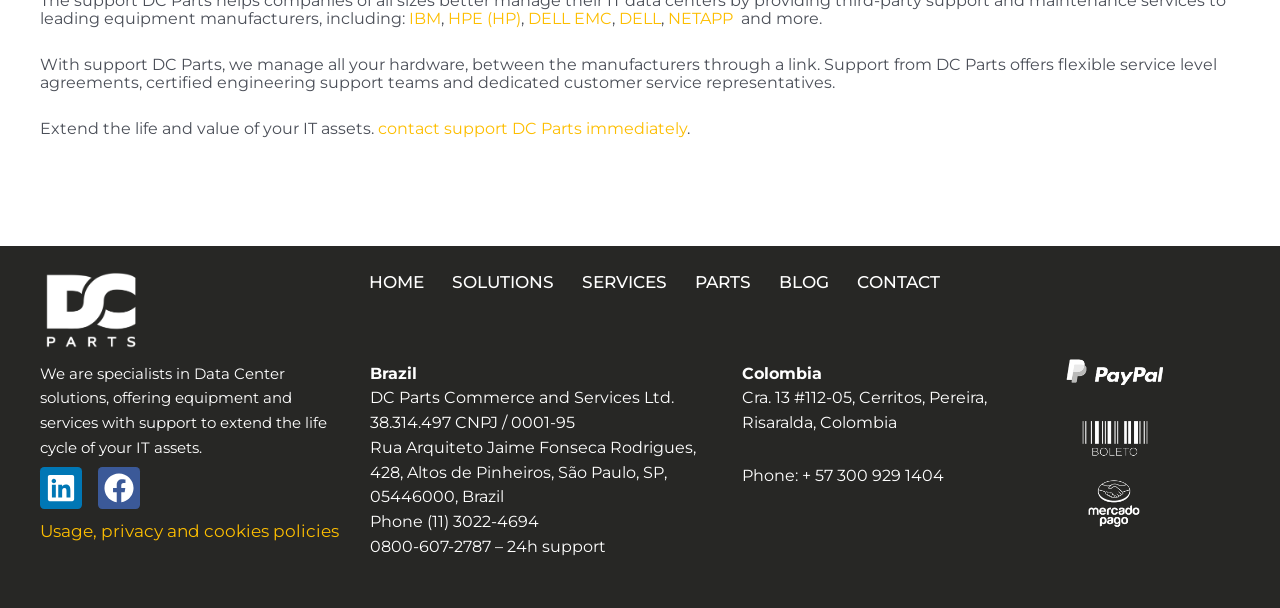Use one word or a short phrase to answer the question provided: 
What social media platforms is DC Parts on?

LinkedIn, Facebook